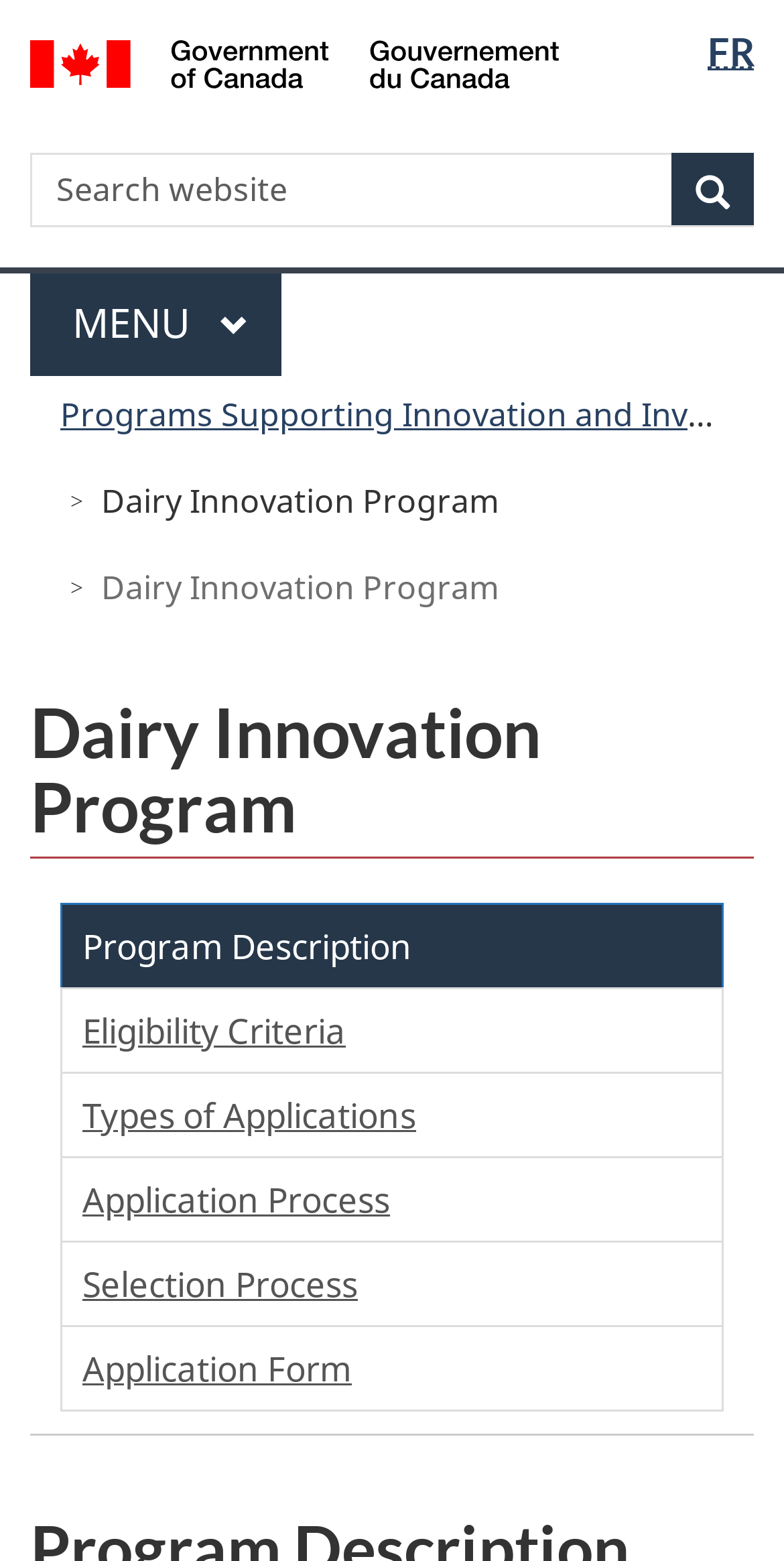Please study the image and answer the question comprehensively:
How many main menu items are there?

I counted the main menu items by looking at the navigation element with the heading 'Menu', and I found only 1 main menu item with the text 'MAIN'.